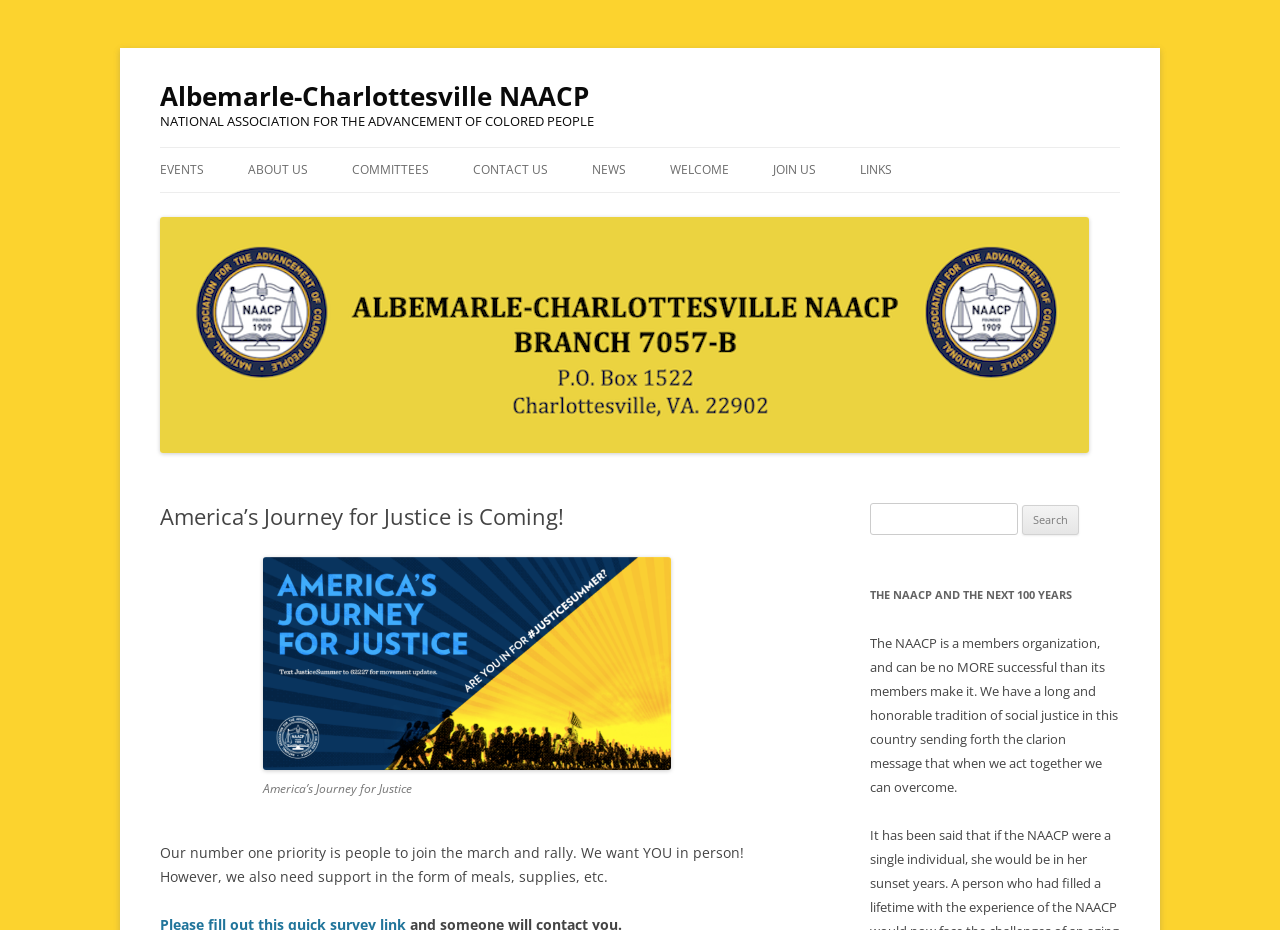Using the details from the image, please elaborate on the following question: What is the name of the organization?

The name of the organization can be found in the heading element at the top of the webpage, which is 'Albemarle-Charlottesville NAACP'. This is also confirmed by the link element with the same text.